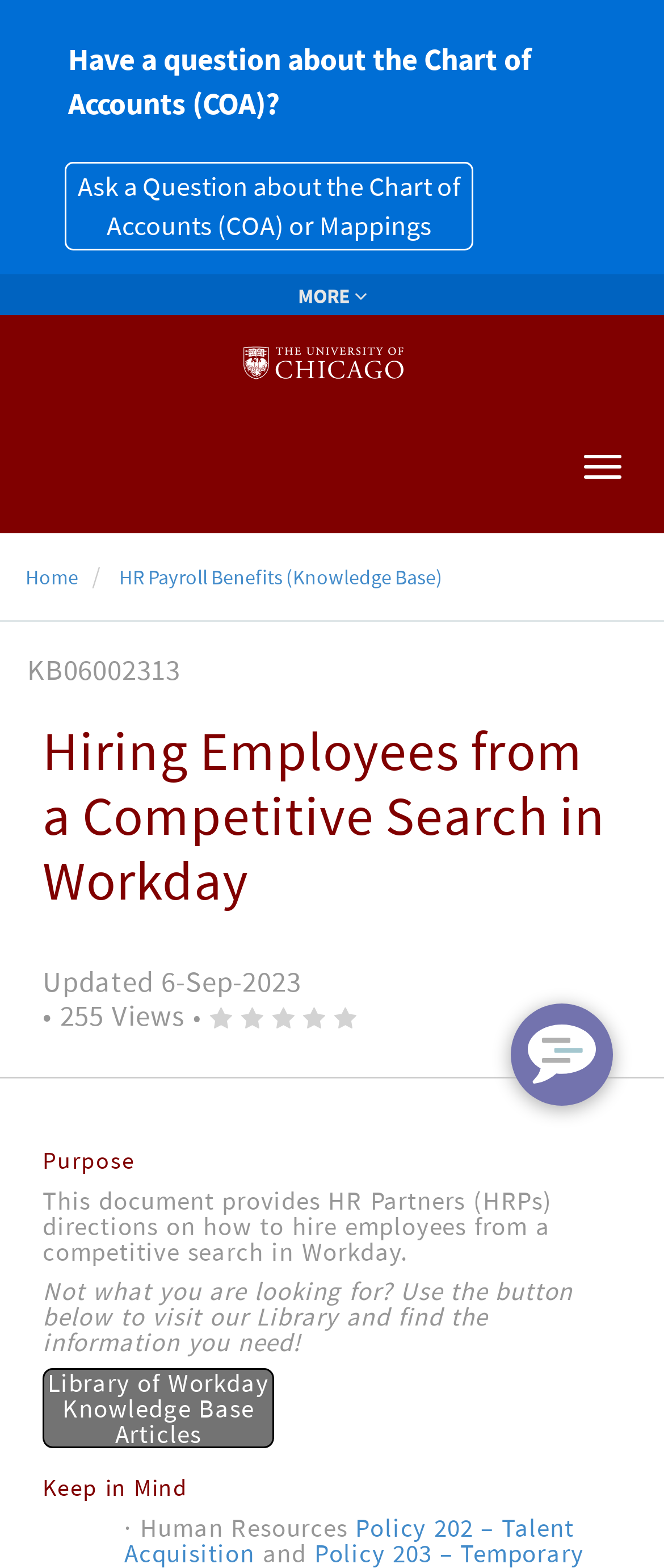Is there a chat window available on this webpage?
Based on the image, please offer an in-depth response to the question.

Yes, there is a chat window available on this webpage, as indicated by the 'Agent Chat Window' region and the 'Open chat window' button within it.